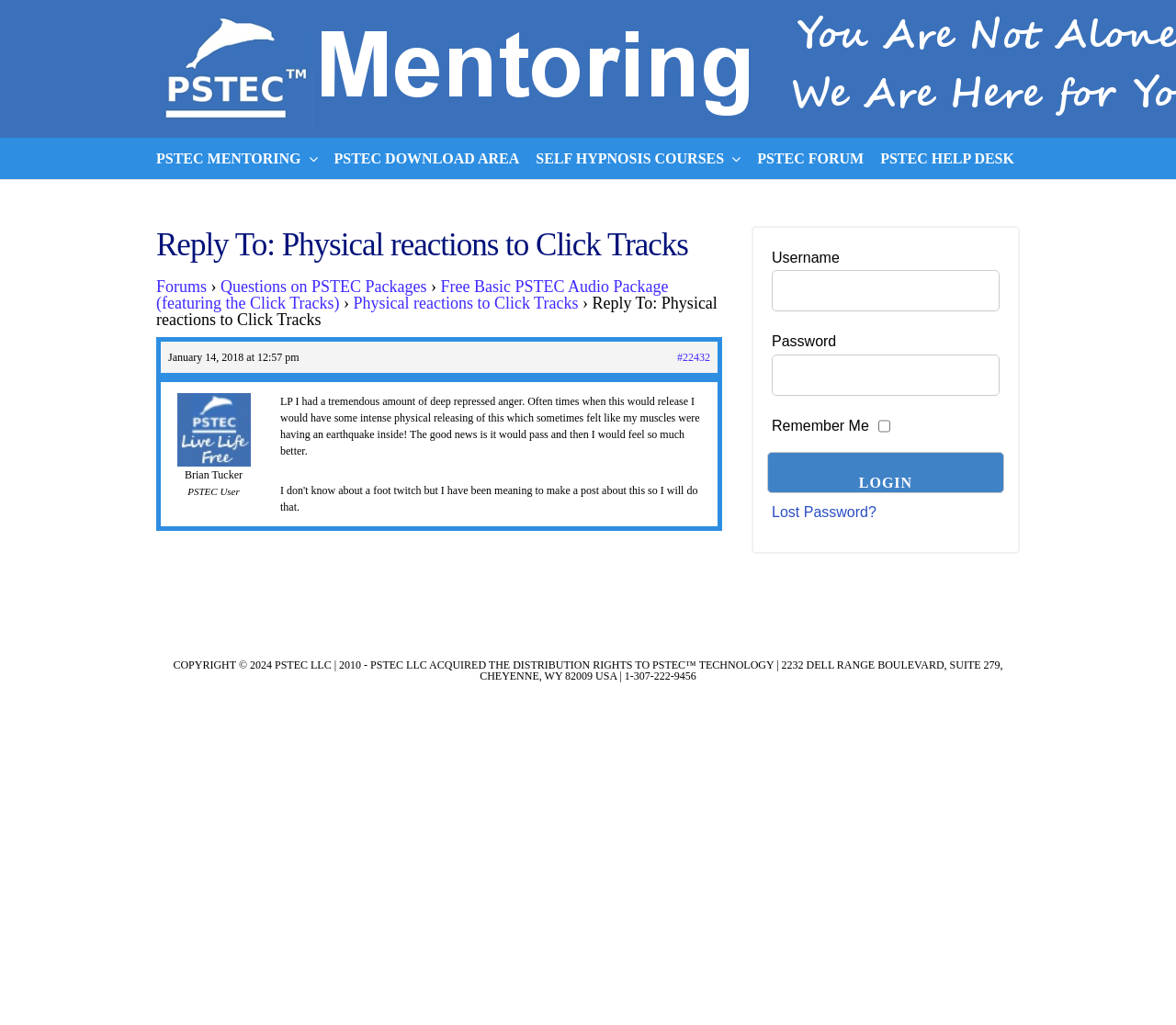What is the username field label?
Answer the question in as much detail as possible.

I looked at the complementary section, where I found a textbox with a label 'Username', which is the username field label.